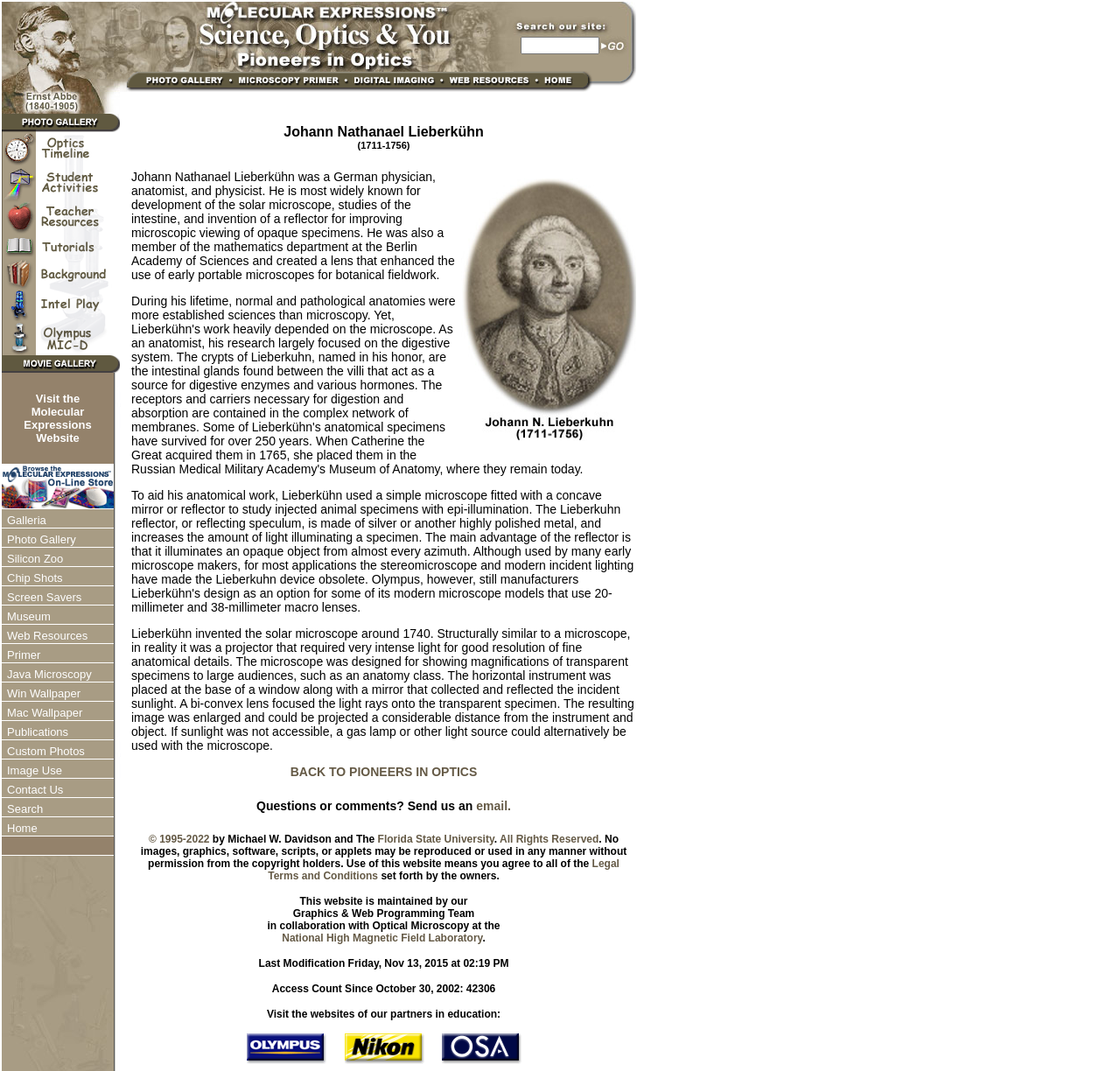Please find the bounding box coordinates of the section that needs to be clicked to achieve this instruction: "Visit the Molecular Expressions Website".

[0.021, 0.364, 0.082, 0.415]